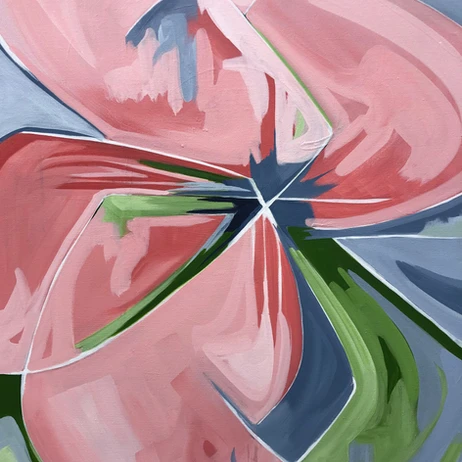Answer the question with a single word or phrase: 
What colors are dominant in the composition?

Pink and green